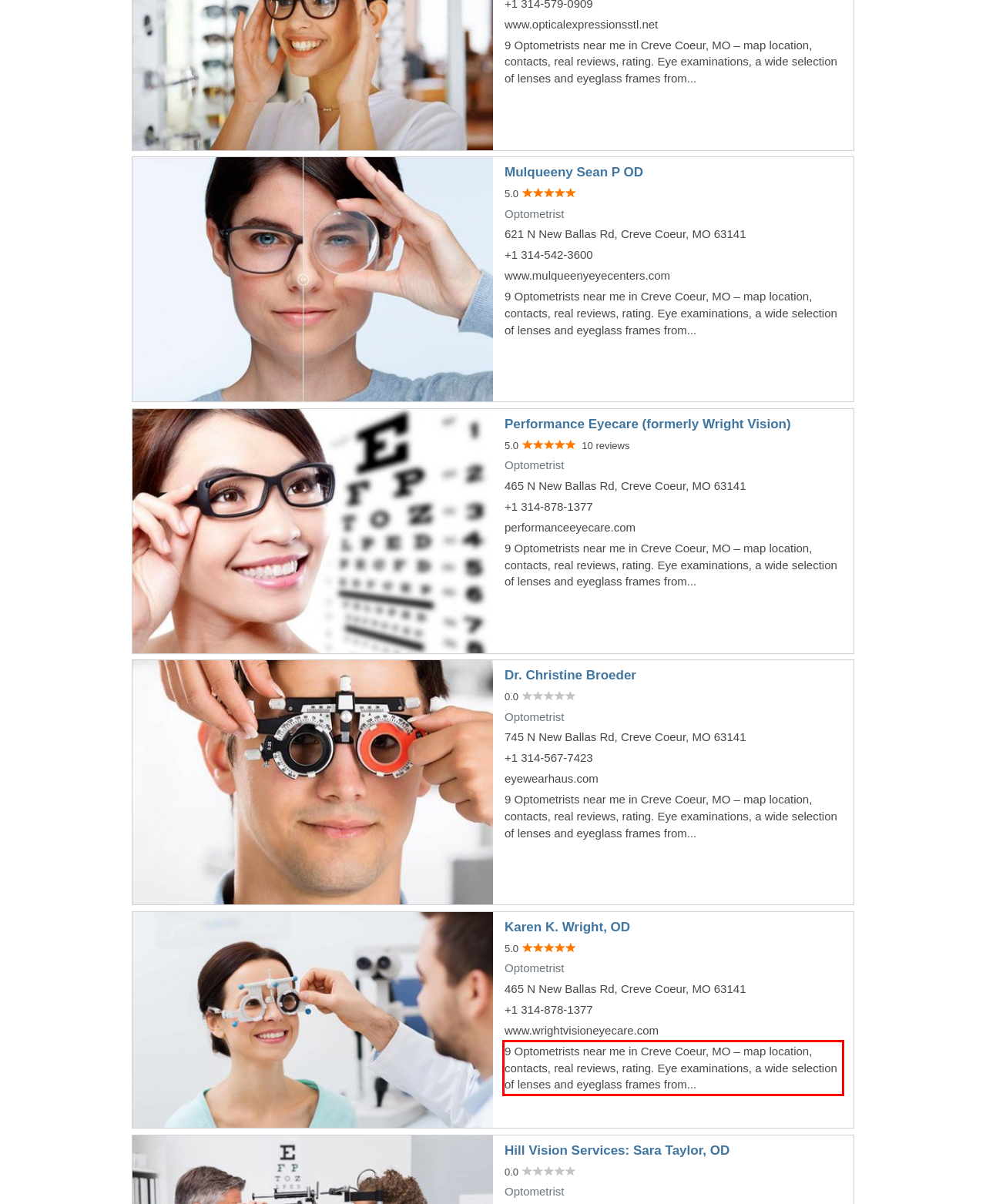Extract and provide the text found inside the red rectangle in the screenshot of the webpage.

9 Optometrists near me in Creve Coeur, MO – map location, contacts, real reviews, rating. Eye examinations, a wide selection of lenses and eyeglass frames from...